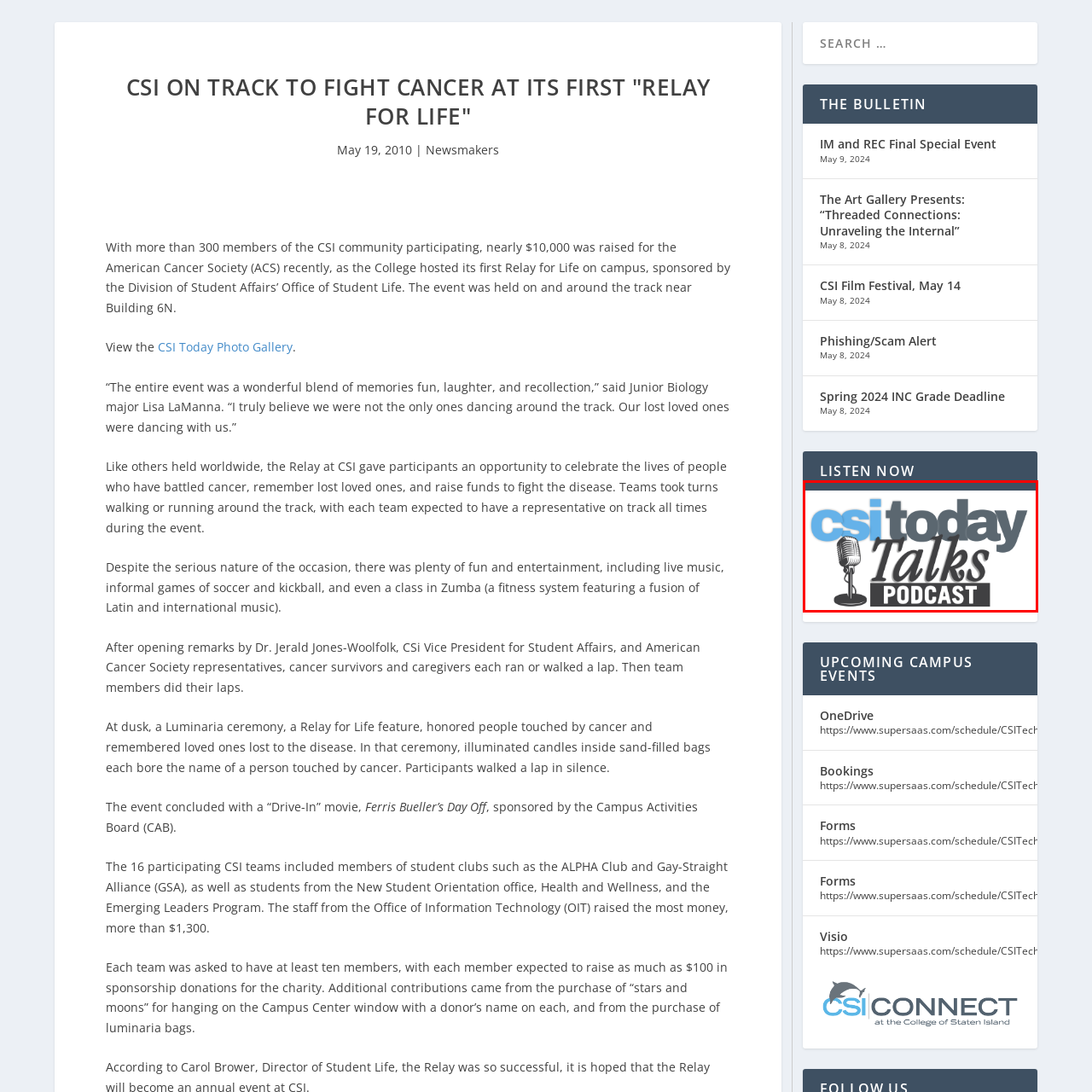Inspect the picture enclosed by the red border, What is the shape of the illustration accompanying the text? Provide your answer as a single word or phrase.

Microphone